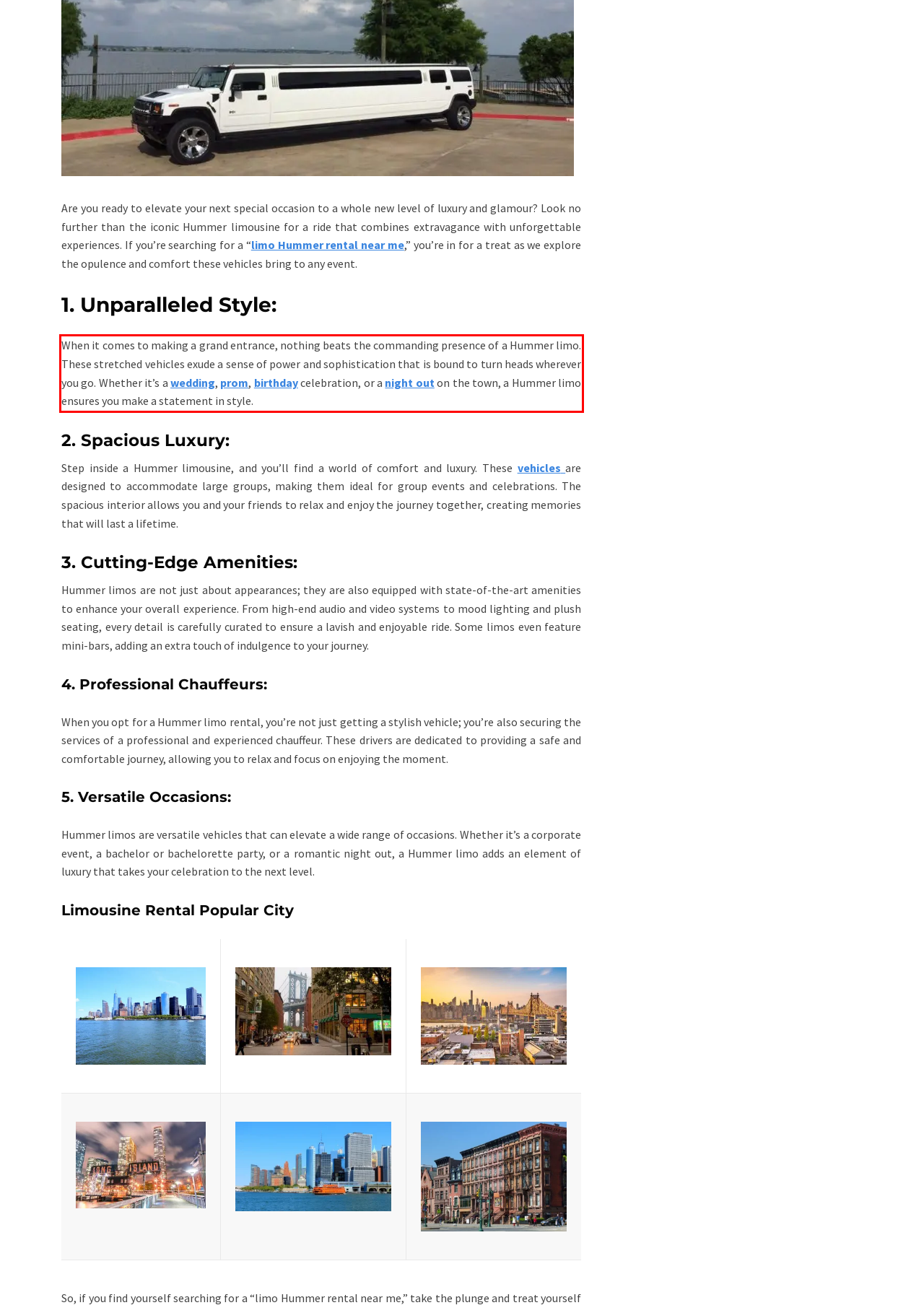You have a screenshot with a red rectangle around a UI element. Recognize and extract the text within this red bounding box using OCR.

When it comes to making a grand entrance, nothing beats the commanding presence of a Hummer limo. These stretched vehicles exude a sense of power and sophistication that is bound to turn heads wherever you go. Whether it’s a wedding, prom, birthday celebration, or a night out on the town, a Hummer limo ensures you make a statement in style.